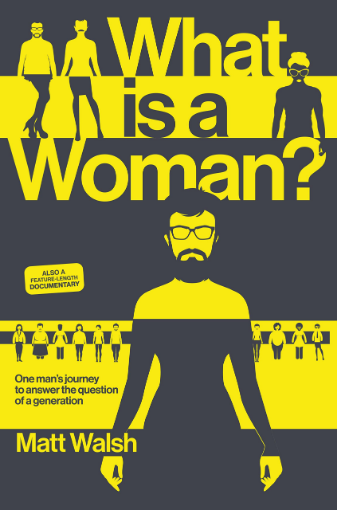What is indicated by the note on the book cover?
Based on the screenshot, respond with a single word or phrase.

The content has been adapted into a visual format